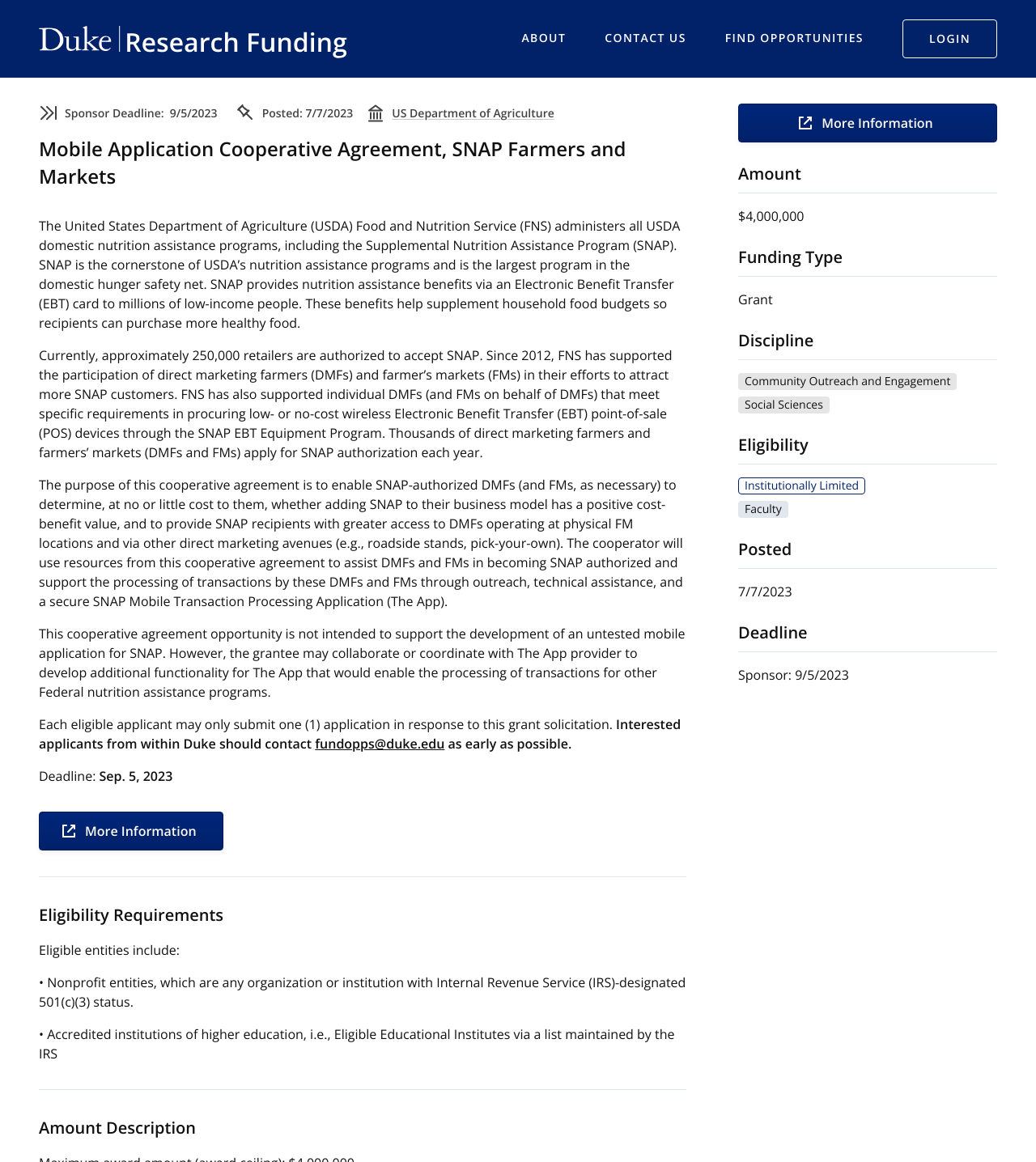Given the description "alt="Northern Rivers Pilates"", determine the bounding box of the corresponding UI element.

None